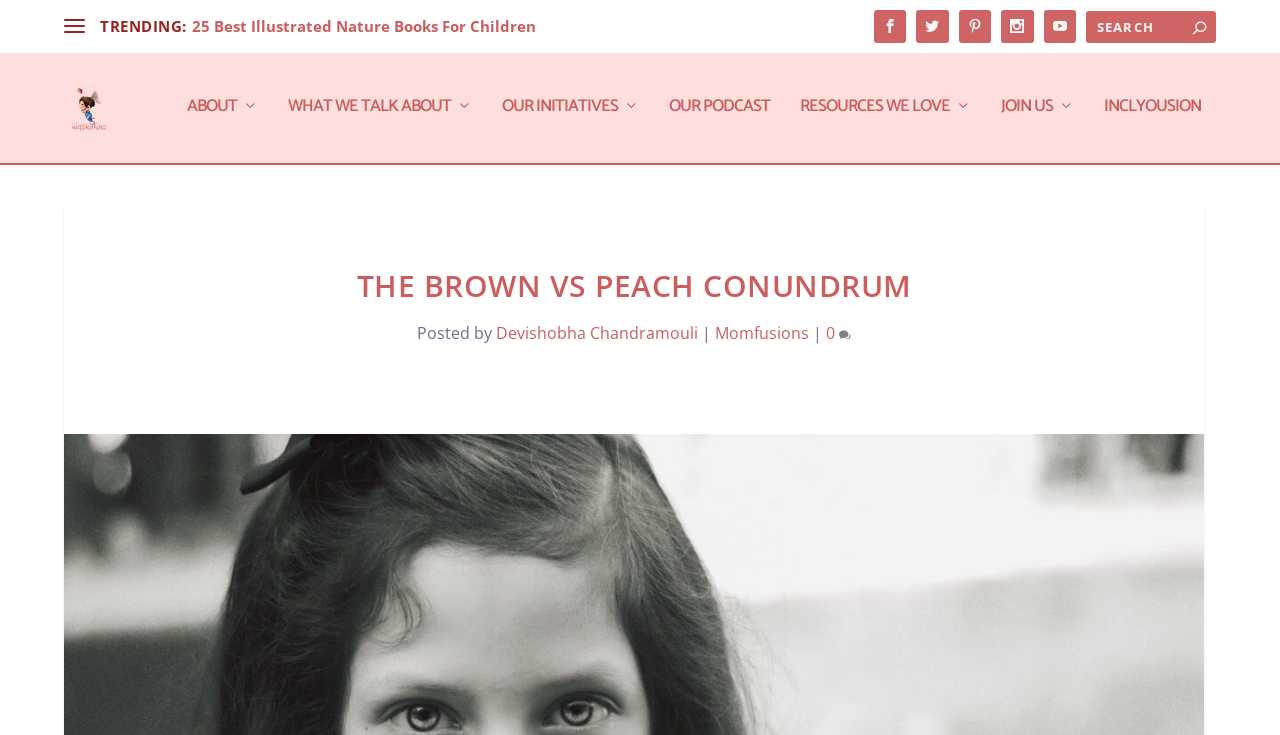Who is the author of the article?
From the image, provide a succinct answer in one word or a short phrase.

Devishobha Chandramouli